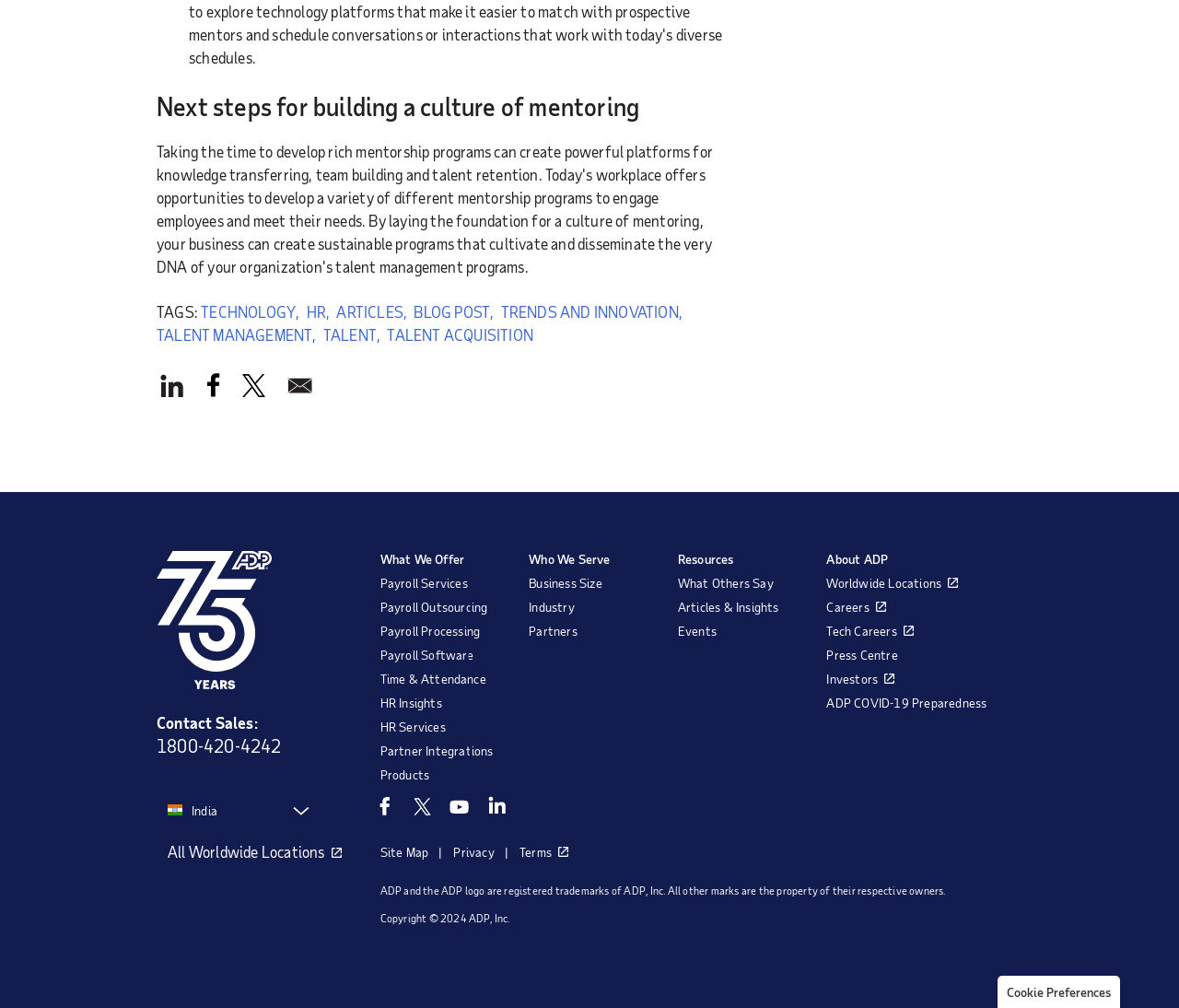Identify the bounding box coordinates for the element that needs to be clicked to fulfill this instruction: "Learn about 'TRENDS AND INNOVATION'". Provide the coordinates in the format of four float numbers between 0 and 1: [left, top, right, bottom].

[0.425, 0.298, 0.579, 0.321]